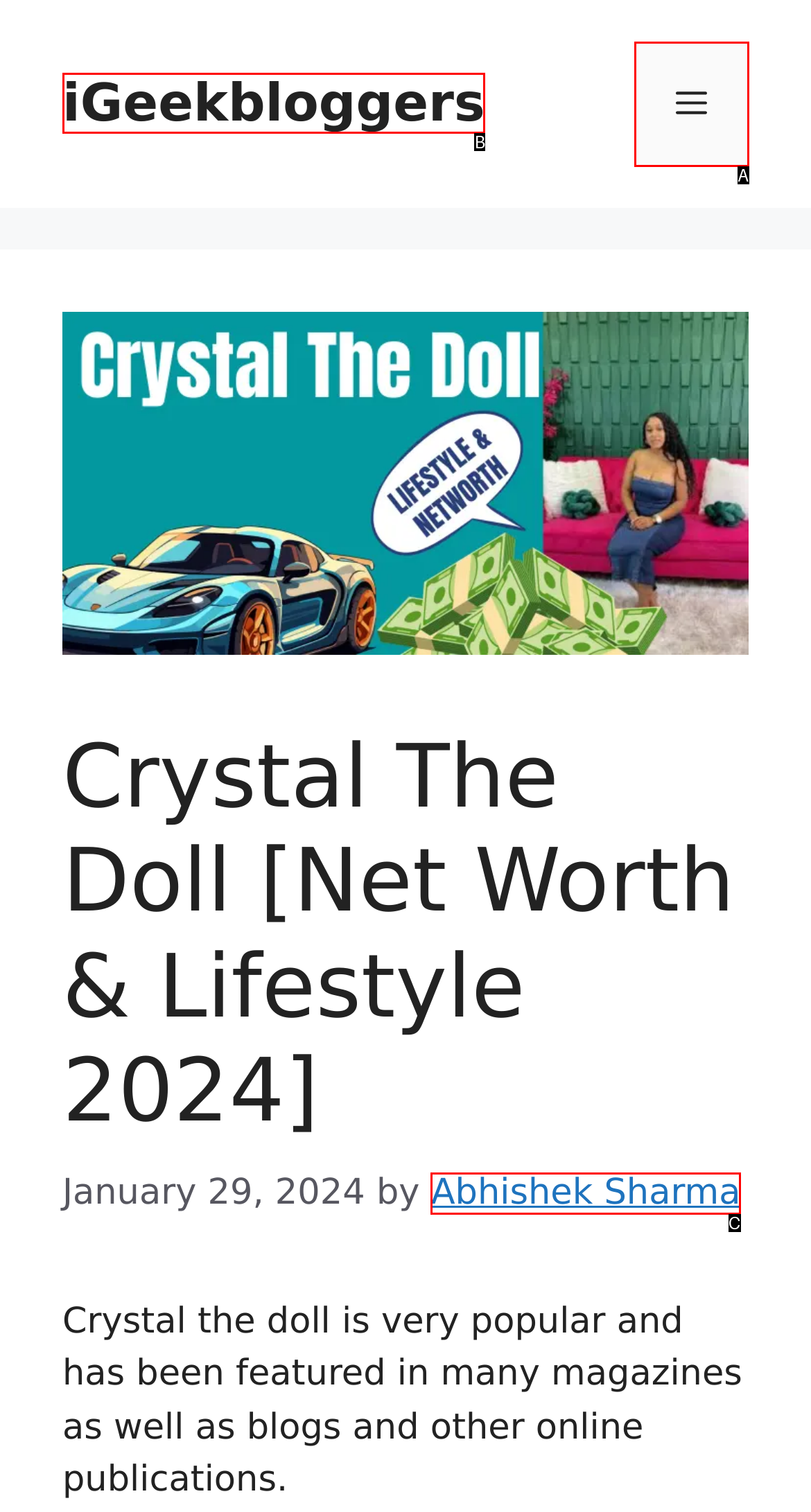Based on the provided element description: Abhishek Sharma, identify the best matching HTML element. Respond with the corresponding letter from the options shown.

C